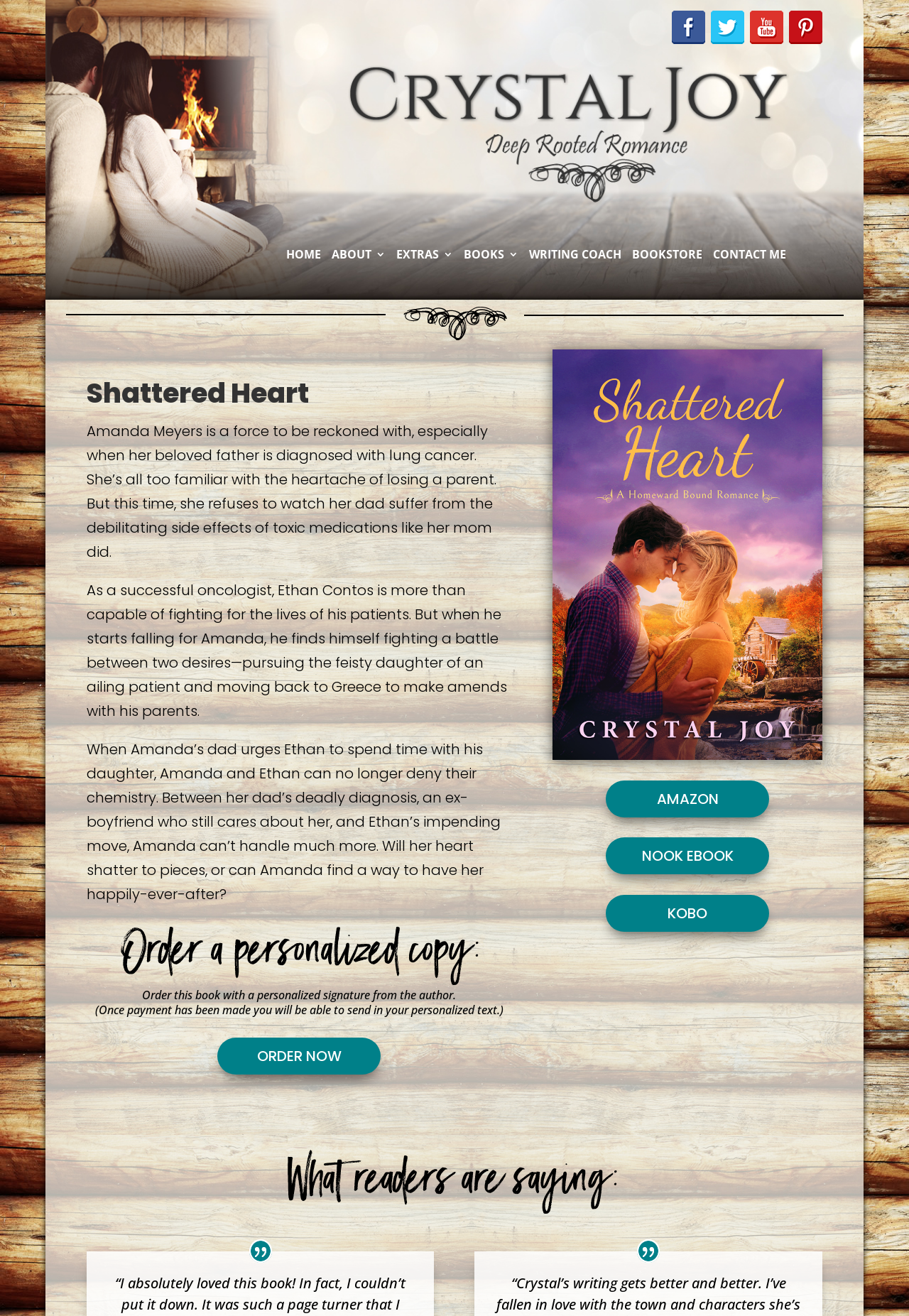Where can the book be ordered from?
Use the information from the screenshot to give a comprehensive response to the question.

The book can be ordered from Amazon, Nook, and Kobo, as mentioned in the link elements with text 'AMAZON 9', 'NOOK EBOOK 9', and 'KOBO 9'.